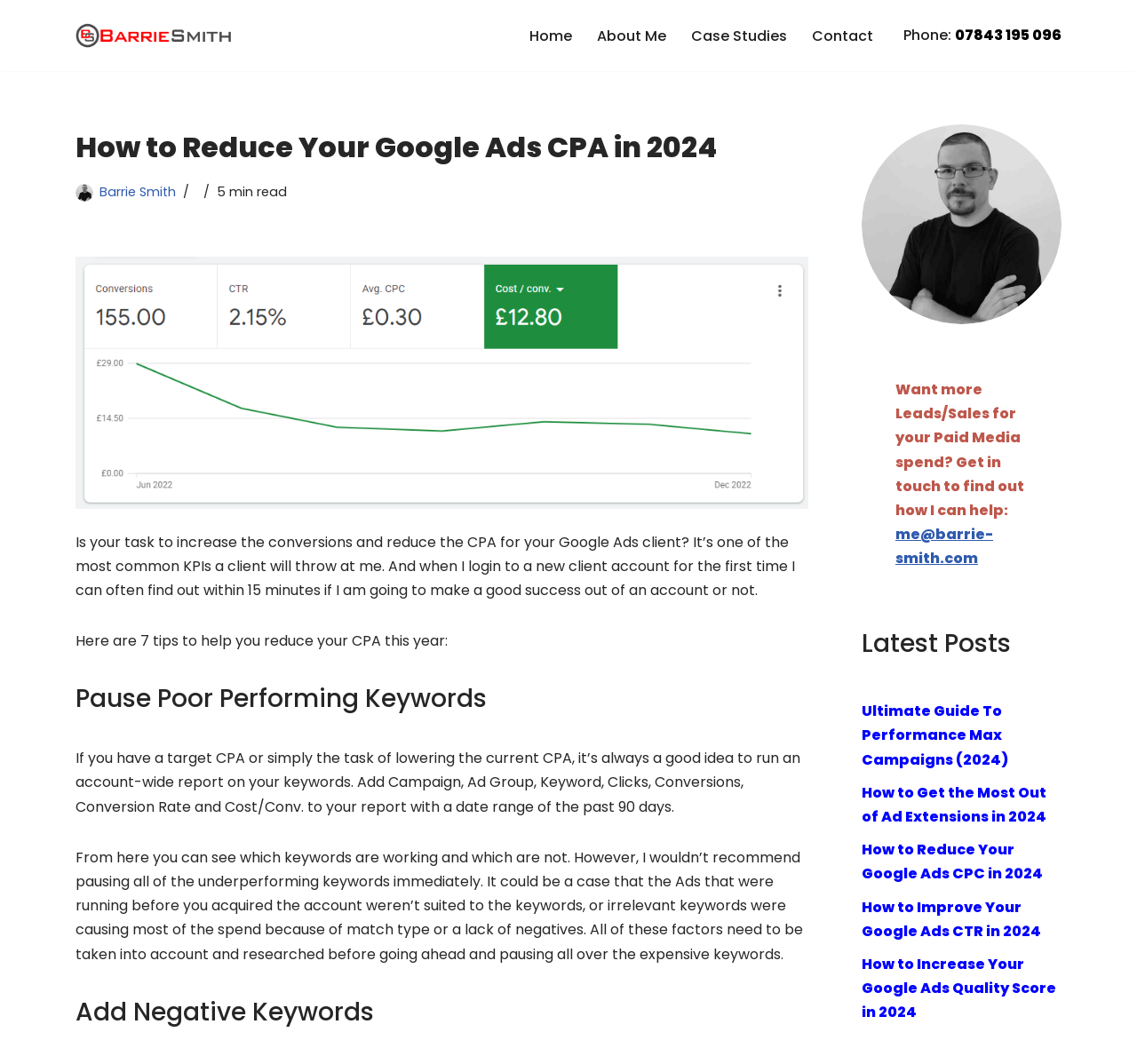How many tips are provided to reduce CPA?
Using the image, answer in one word or phrase.

7